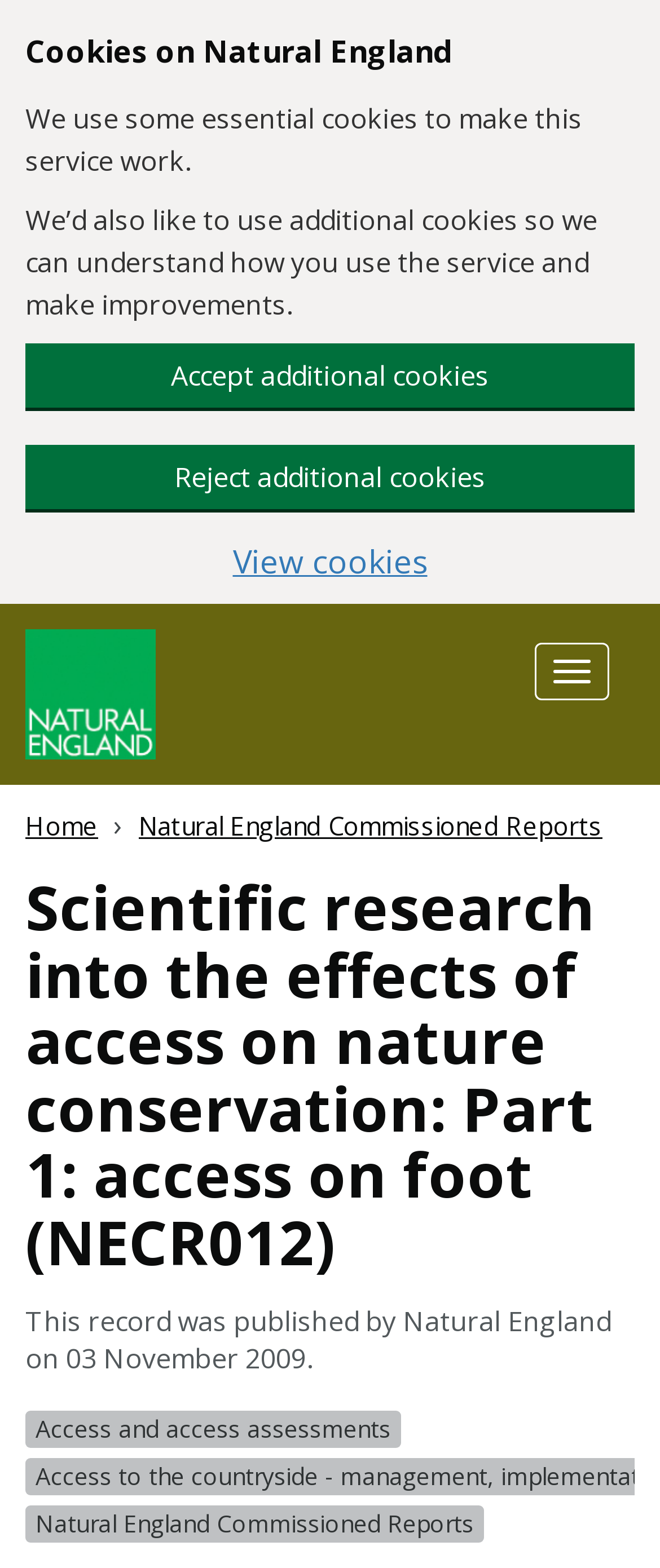Can you locate the main headline on this webpage and provide its text content?

Scientific research into the effects of access on nature conservation: Part 1: access on foot (NECR012)